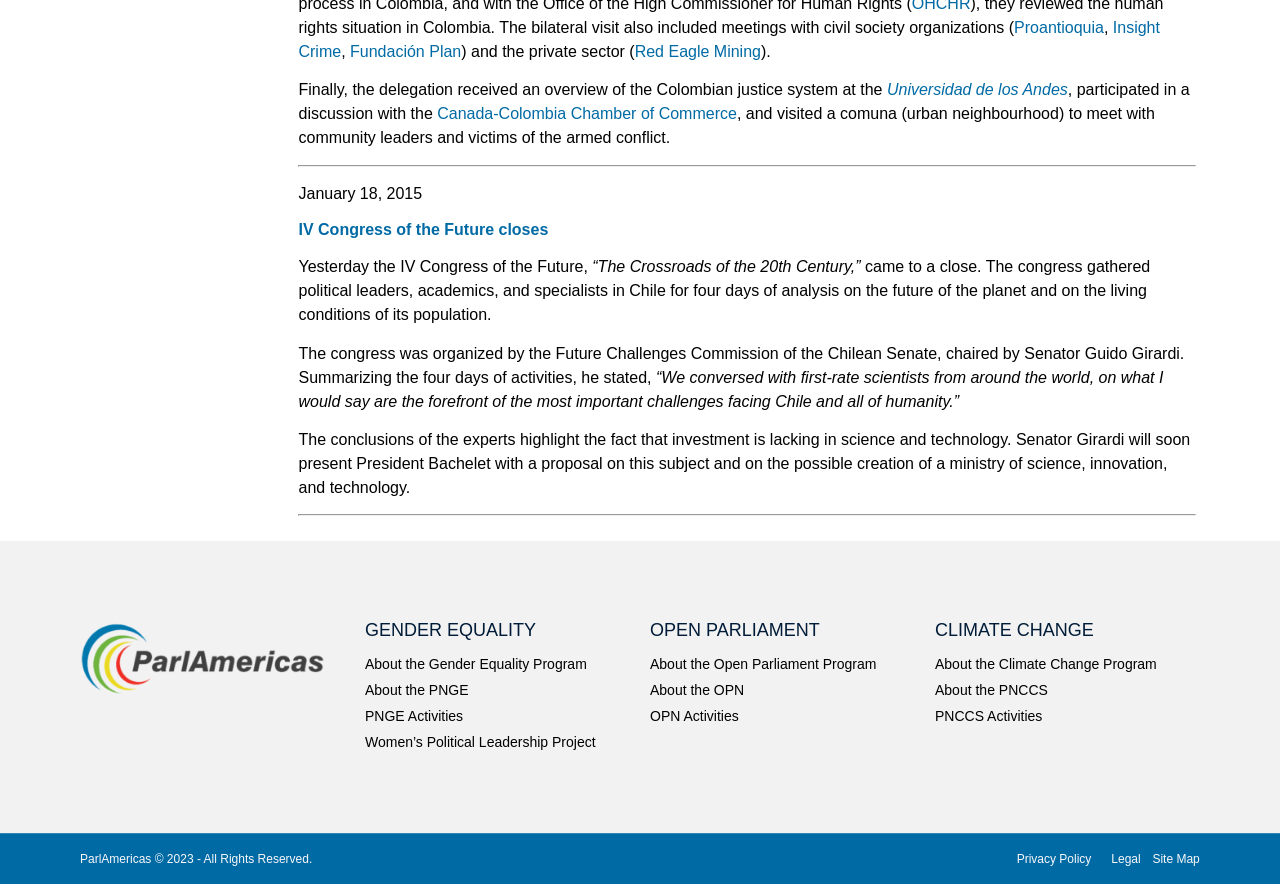Please identify the bounding box coordinates of the element I need to click to follow this instruction: "Learn about the Open Parliament Program".

[0.508, 0.74, 0.715, 0.764]